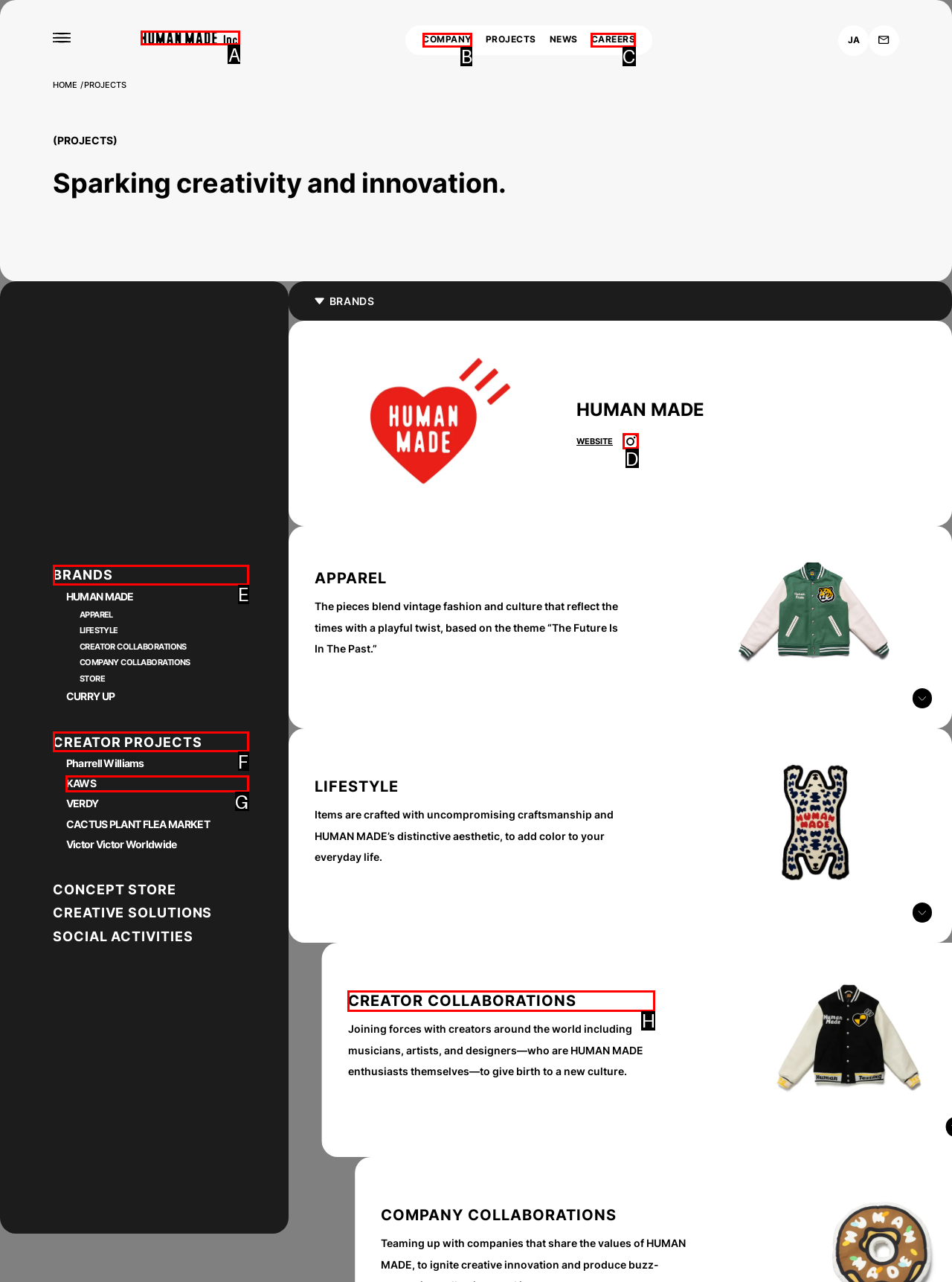For the task "Click on the 'Contact Us' link", which option's letter should you click? Answer with the letter only.

None